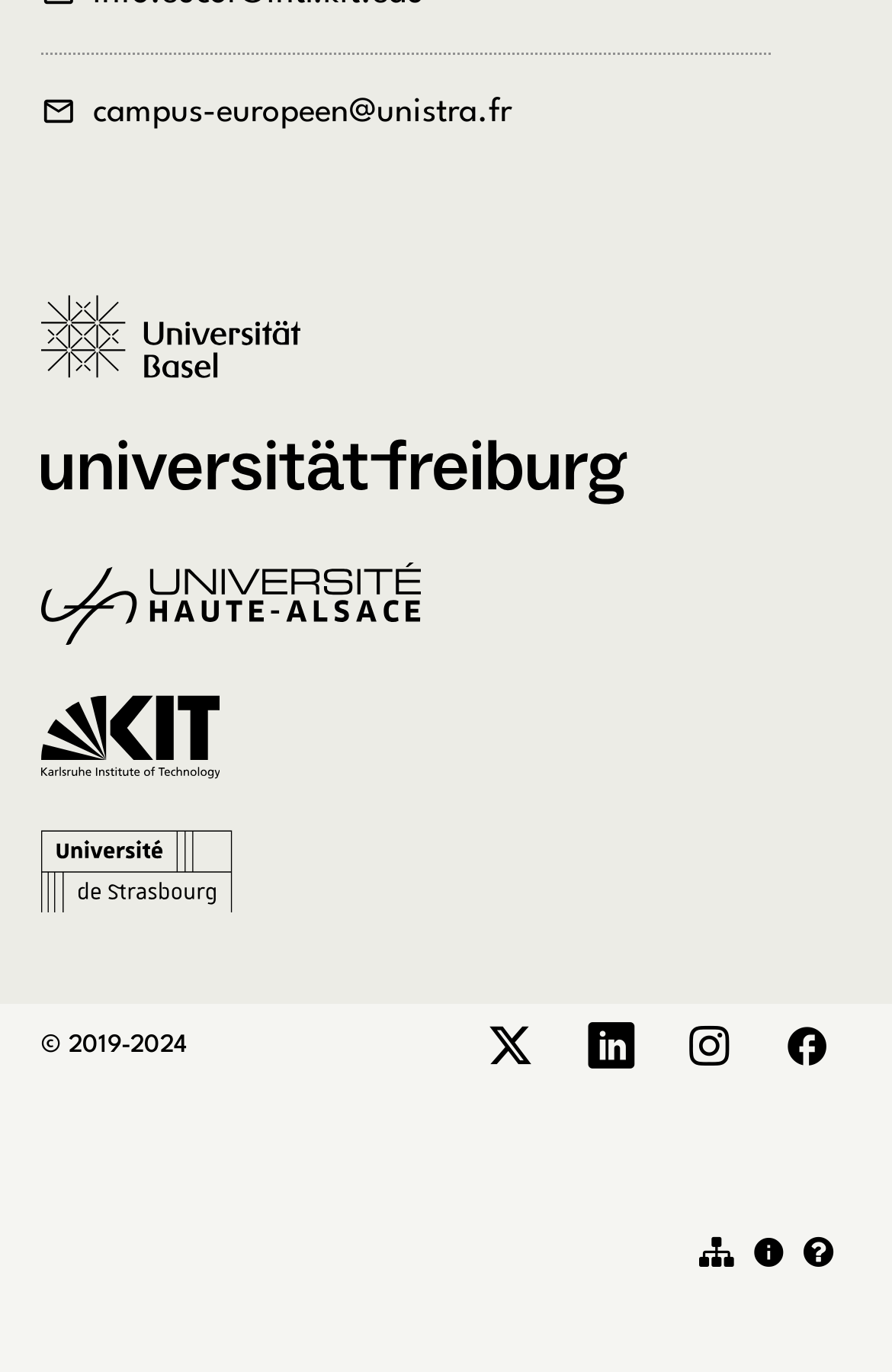Pinpoint the bounding box coordinates of the area that should be clicked to complete the following instruction: "Open menu". The coordinates must be given as four float numbers between 0 and 1, i.e., [left, top, right, bottom].

None